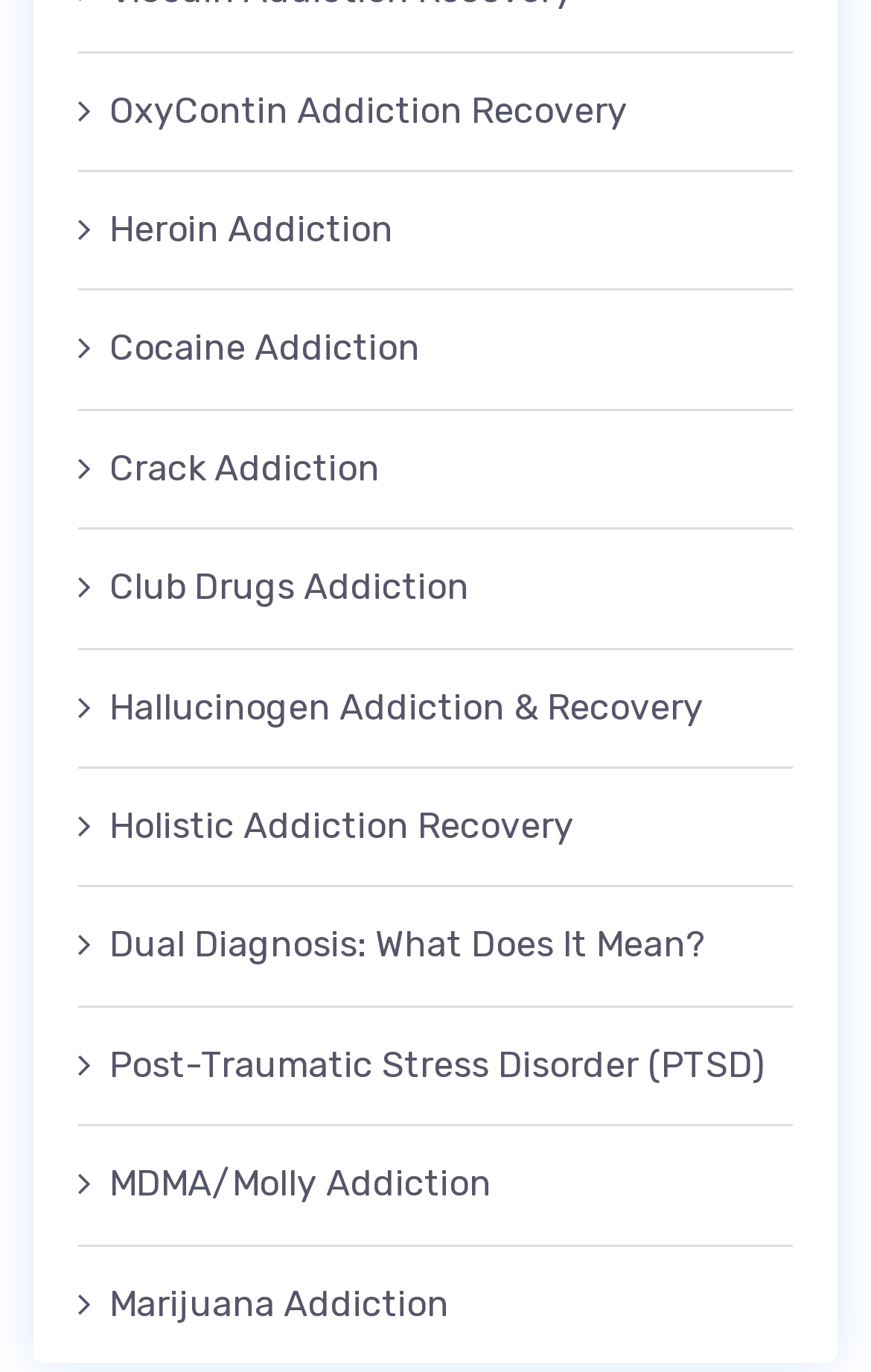Specify the bounding box coordinates of the element's area that should be clicked to execute the given instruction: "Get information on Cocaine Addiction". The coordinates should be four float numbers between 0 and 1, i.e., [left, top, right, bottom].

[0.09, 0.212, 0.91, 0.299]